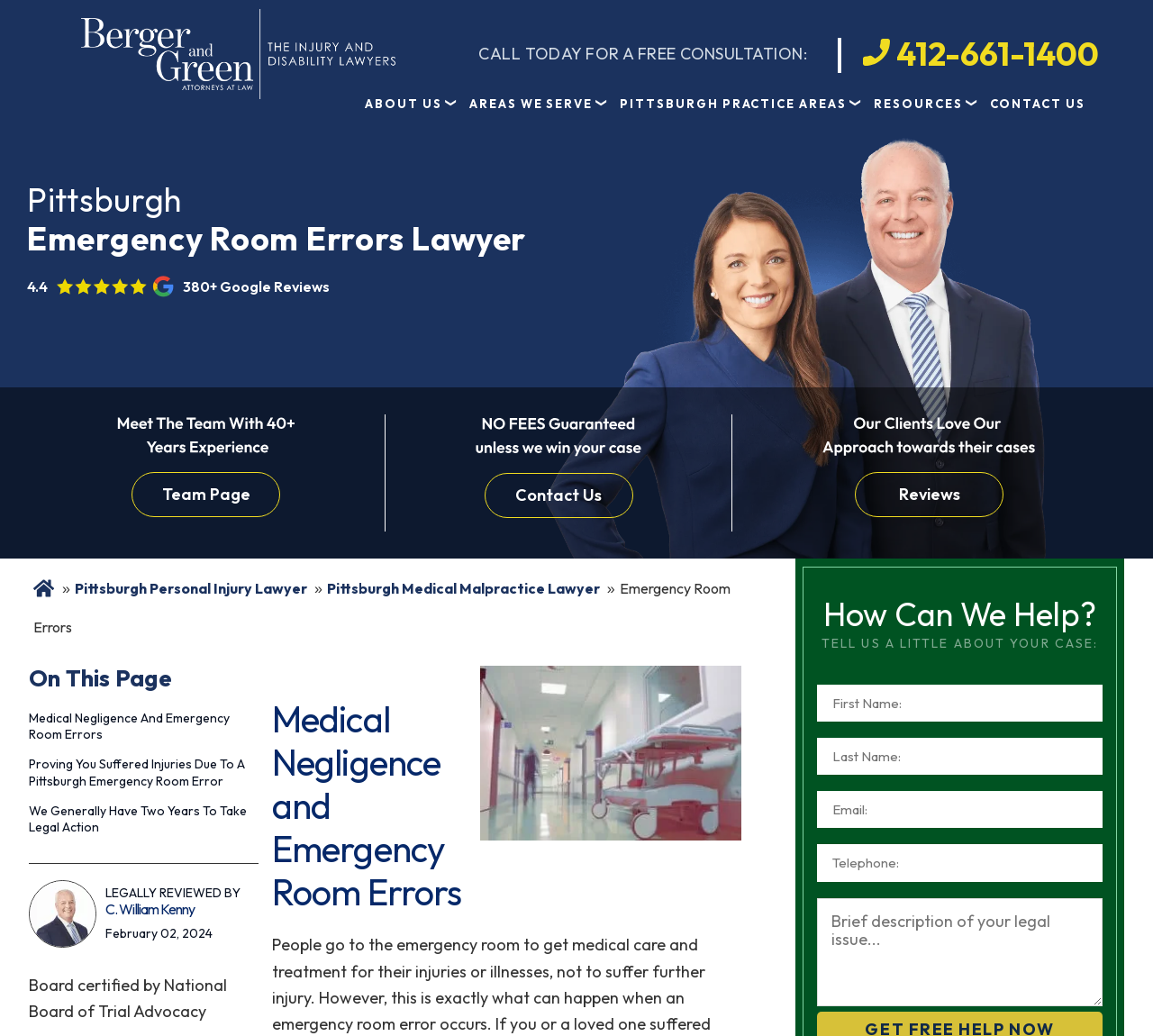Using the webpage screenshot, locate the HTML element that fits the following description and provide its bounding box: "Pittsburgh Medical Malpractice Lawyer".

[0.283, 0.559, 0.52, 0.577]